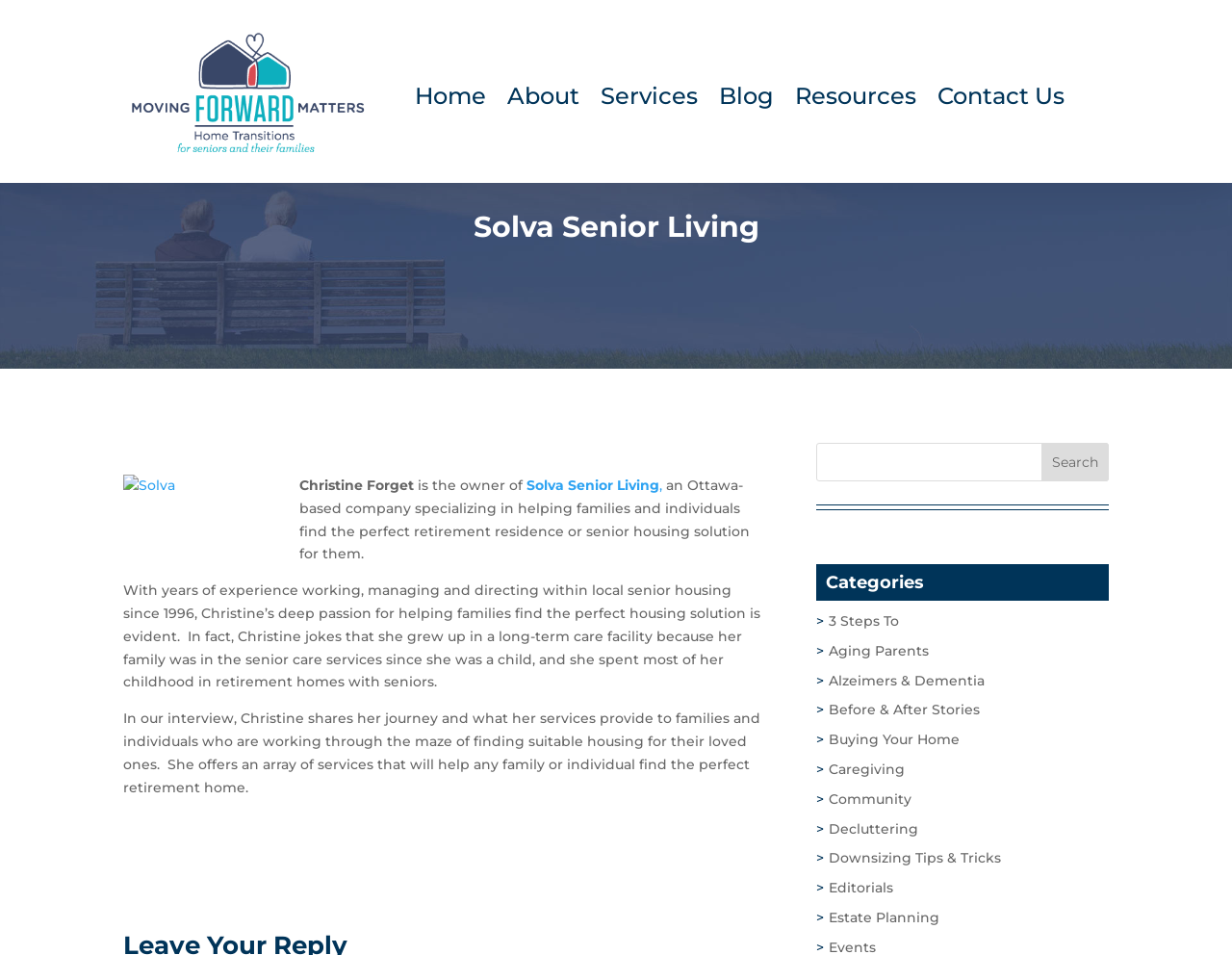What categories of topics are discussed on this webpage?
Using the information from the image, provide a comprehensive answer to the question.

From the categories listed on the webpage, such as 'Aging Parents', 'Alzeimers & Dementia', 'Before & After Stories', and 'Caregiving', we can see that the topics discussed on this webpage are related to senior living and care.